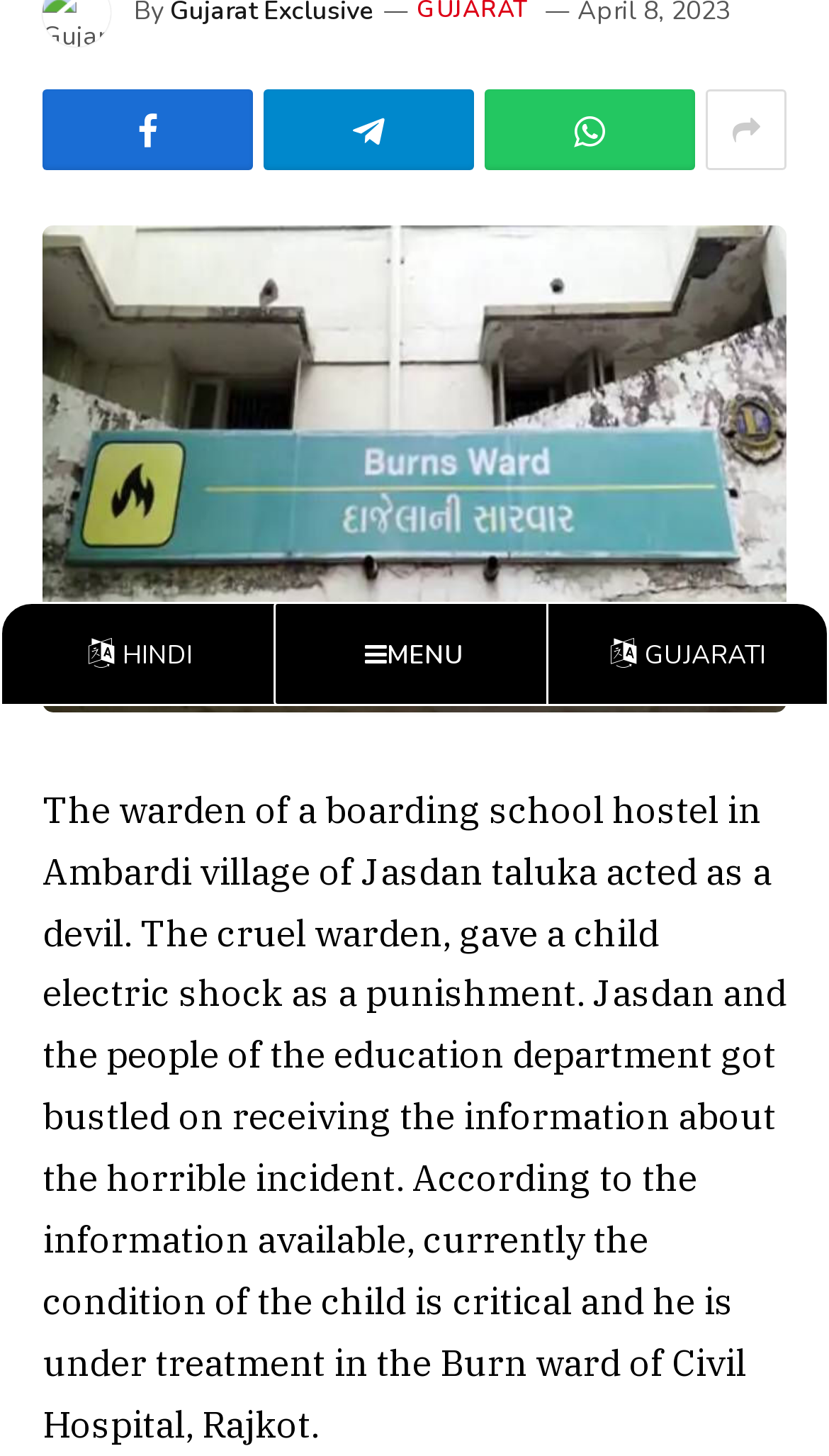Identify the bounding box coordinates for the UI element described as follows: Telegram. Use the format (top-left x, top-left y, bottom-right x, bottom-right y) and ensure all values are floating point numbers between 0 and 1.

[0.318, 0.061, 0.572, 0.117]